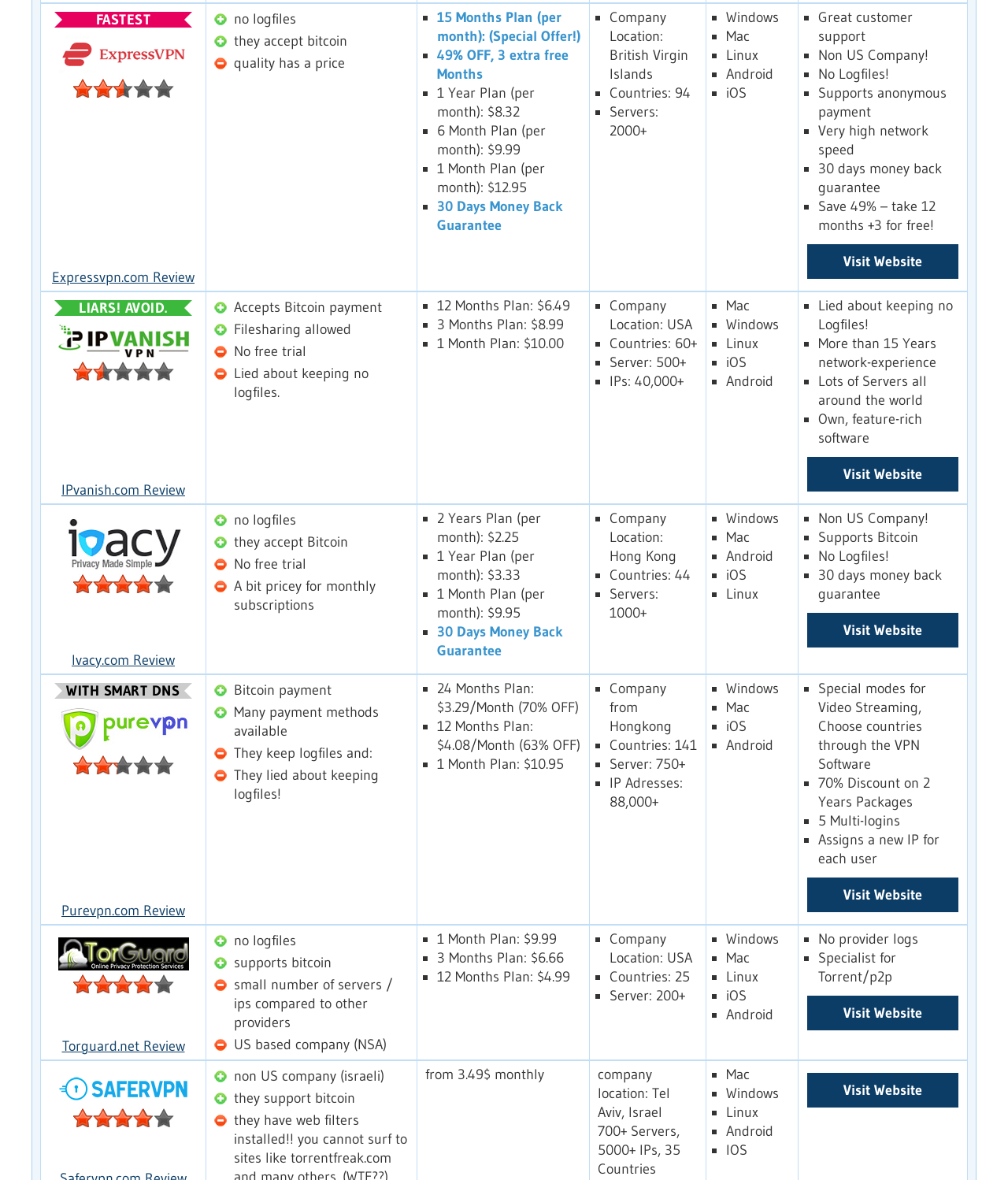How many months plan is available for $8.32 per month?
Make sure to answer the question with a detailed and comprehensive explanation.

According to the pricing information, the 1 Year plan is available for $8.32 per month, which is mentioned in the link 'FASTEST NETWORK ExpressVPN Review – Scam or not? VPN Provider Logo'.